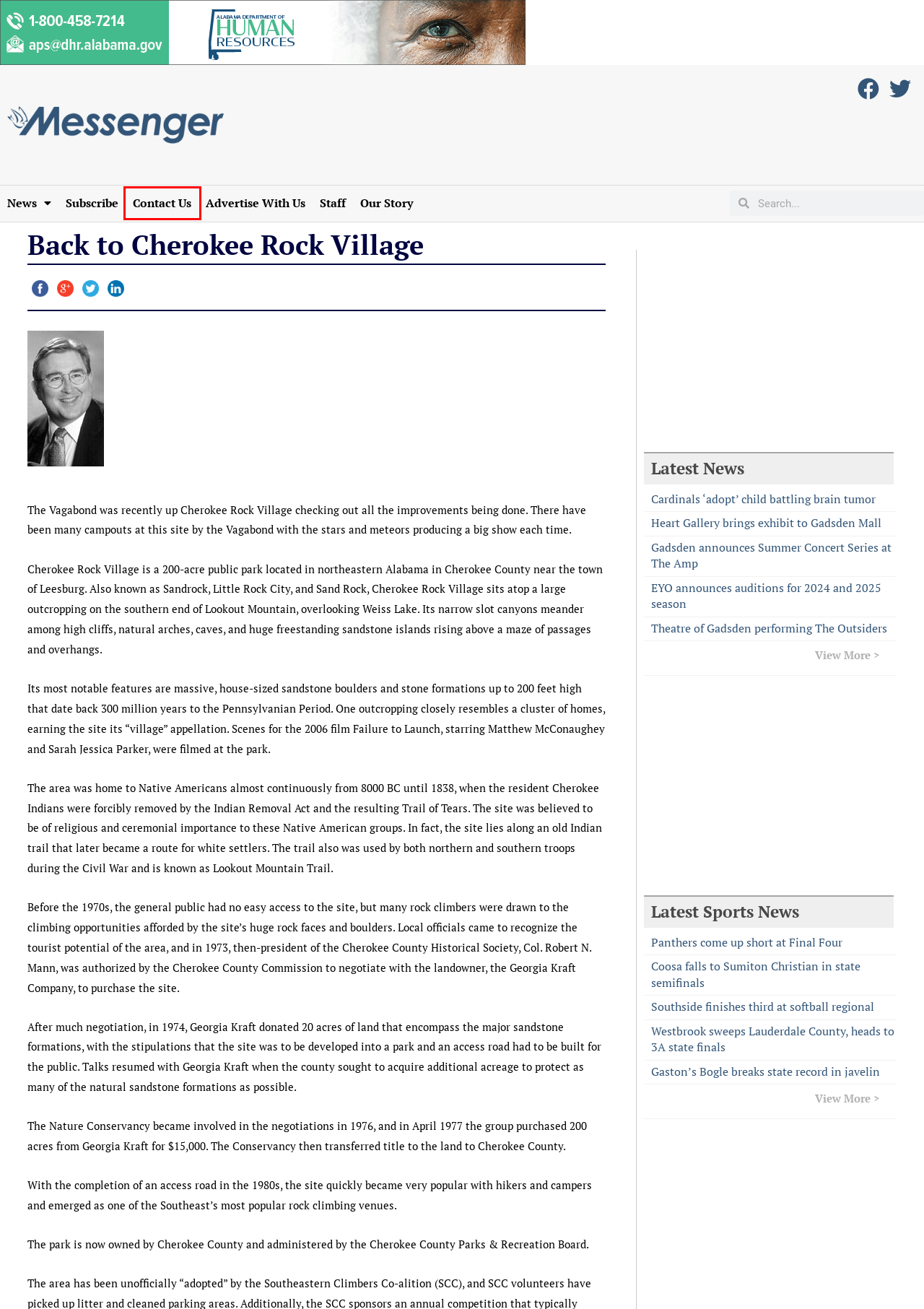You have a screenshot of a webpage where a red bounding box highlights a specific UI element. Identify the description that best matches the resulting webpage after the highlighted element is clicked. The choices are:
A. Westbrook sweeps Lauderdale County, heads to 3A state finals - Gadsden Messenger
B. Theatre of Gadsden performing The Outsiders - Gadsden Messenger
C. Advertise With Us - Gadsden Messenger
D. Contact Us - Gadsden Messenger
E. Gadsden announces Summer Concert Series at The Amp - Gadsden Messenger
F. Heart Gallery brings exhibit to Gadsden Mall - Gadsden Messenger
G. Subscribe - Gadsden Messenger
H. Gaston’s Bogle breaks state record in javelin - Gadsden Messenger

D